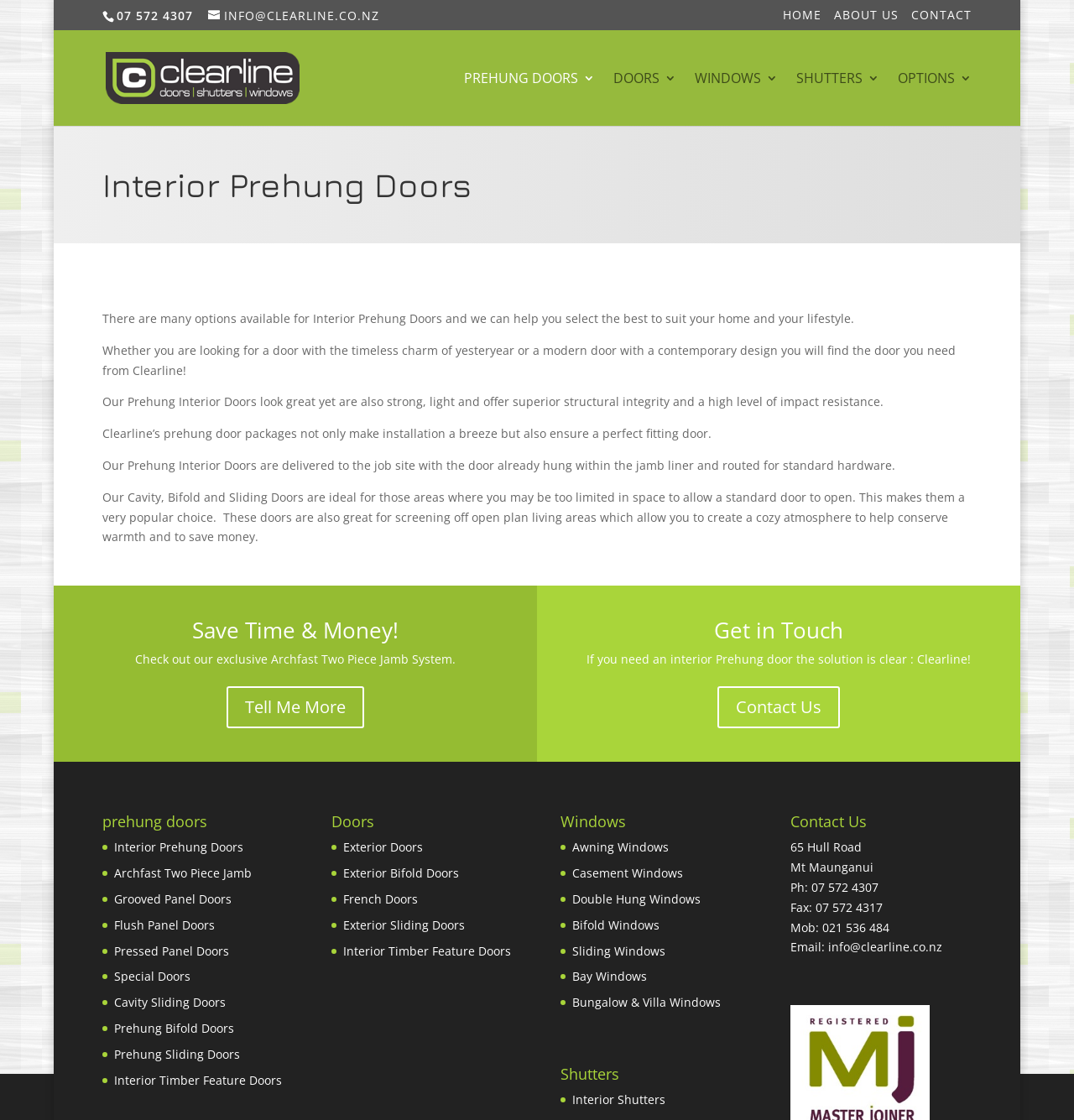Predict the bounding box coordinates of the UI element that matches this description: "name="s" placeholder="Search …" title="Search for:"". The coordinates should be in the format [left, top, right, bottom] with each value between 0 and 1.

[0.153, 0.027, 0.882, 0.028]